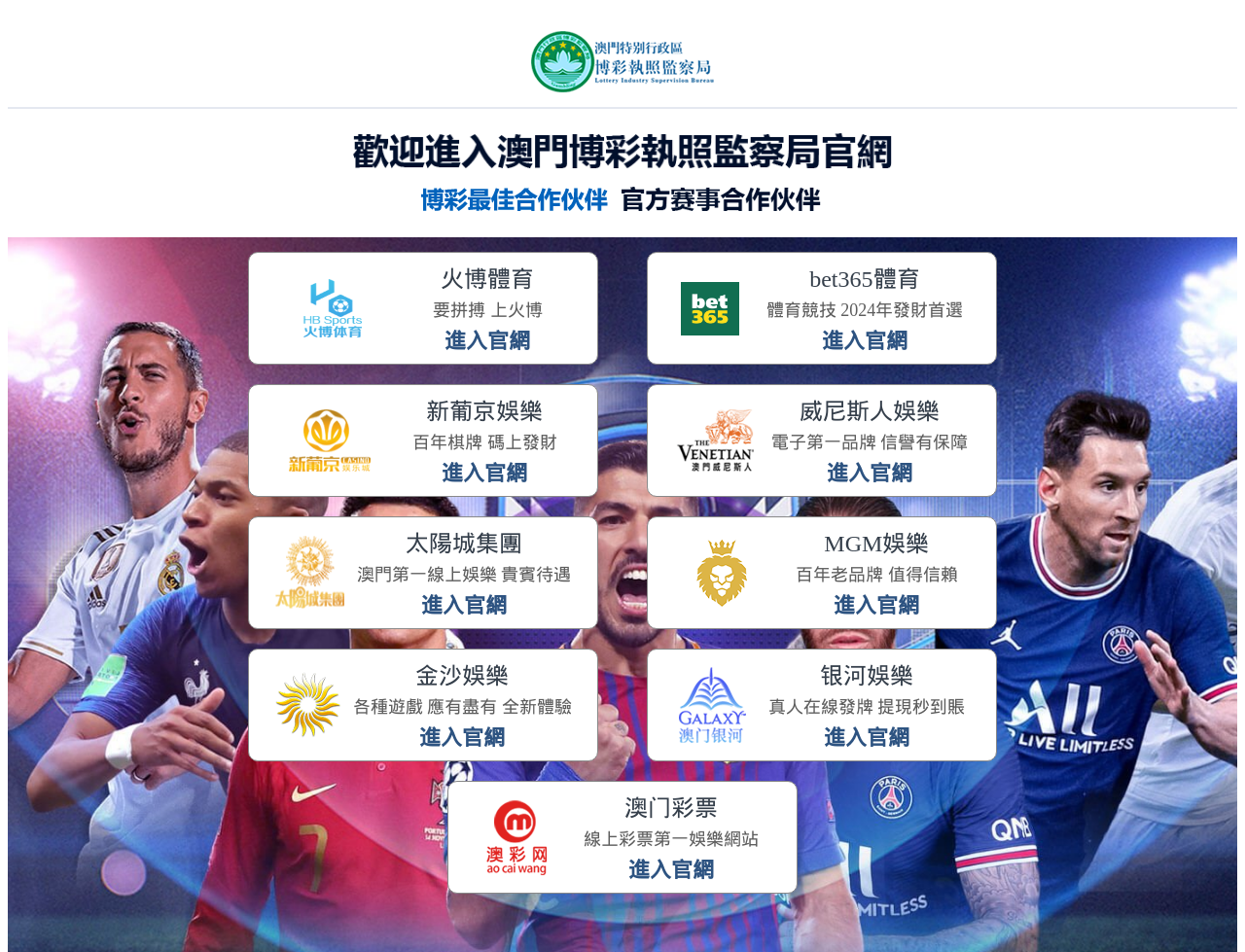Create a detailed narrative describing the layout and content of the webpage.

The webpage is about Carroll University, with a focus on public safety. At the top, there is a "SKIP TO MAIN CONTENT" button. Below it, there is a header section with a Carroll University logo and a navigation menu. The navigation menu is divided into several categories, including "ADMISSIONS", "ACADEMICS", "CAMPUS AND STUDENT LIFE", "STUDENT SERVICES", and "ABOUT CARROLL".

Under the "ADMISSIONS" category, there are links to different types of admissions, such as undergraduate traditional, undergraduate nontraditional, part-time students, graduate, international, and special admission types. There is also a link to pre-college programs.

The "ACADEMICS" category has links to undergraduate programs, graduate programs, professional development, and colleges, including the College of Arts and Sciences, College of Health Sciences, The Sullivan School of Business and Technology, and School of Education and Human Services.

The "CAMPUS AND STUDENT LIFE" category includes links to athletics, bookstore and pioneer shop, campus center, Carroll cash, community service and volunteering, dining services, military and veterans, new student information, RecSports, residence life and housing, spiritual life, student conduct, student organizations, things to do on campus, transportation and parking, violence prevention, and Waukesha.

The "STUDENT SERVICES" category has links to student accessibility services, center for academic advising, business office, career services, health services, learning commons, library, Pio support, public safety, and student success.

Finally, the "ABOUT CARROLL" category includes links to purpose and mission, leadership, fast facts, rankings, campus map, employment at Carroll, host your event, university services, historical timeline, and getting here.

Overall, the webpage provides a comprehensive overview of Carroll University, with a focus on public safety and easy access to various resources and information for students, faculty, and staff.